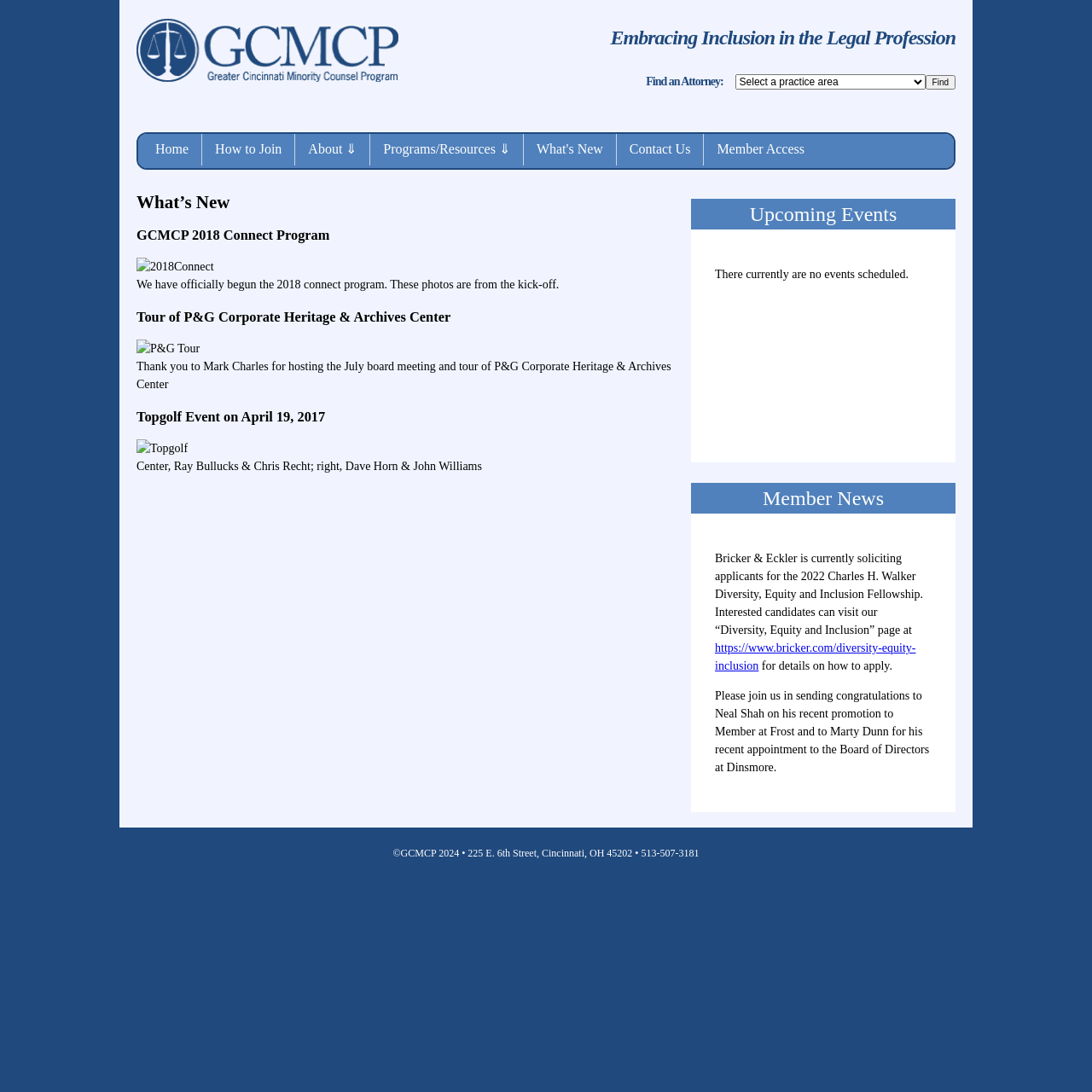Please identify the bounding box coordinates of the element's region that should be clicked to execute the following instruction: "Click on the 'Home' link". The bounding box coordinates must be four float numbers between 0 and 1, i.e., [left, top, right, bottom].

[0.13, 0.123, 0.185, 0.152]